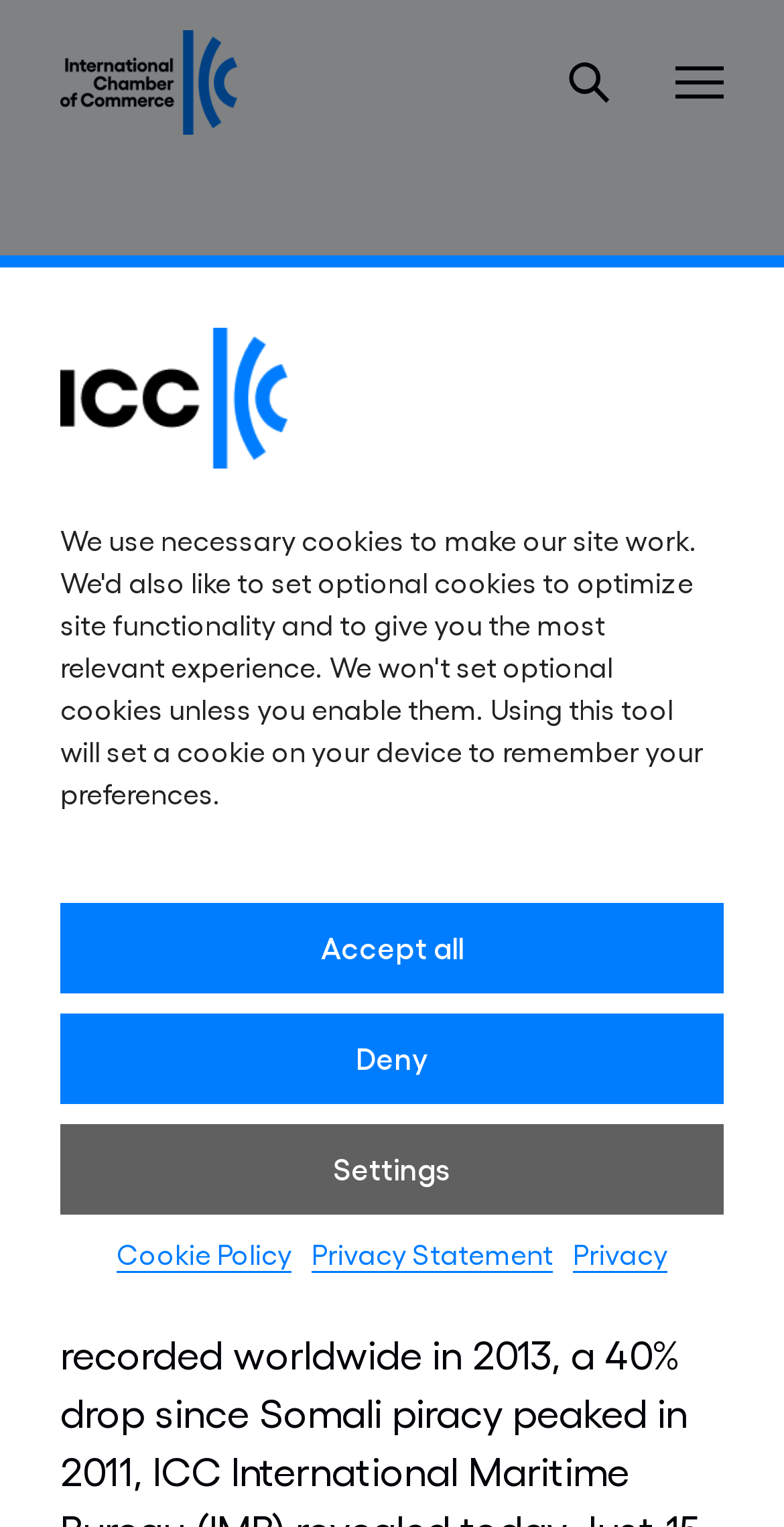Determine the coordinates of the bounding box for the clickable area needed to execute this instruction: "Open the search bar".

[0.723, 0.039, 0.779, 0.069]